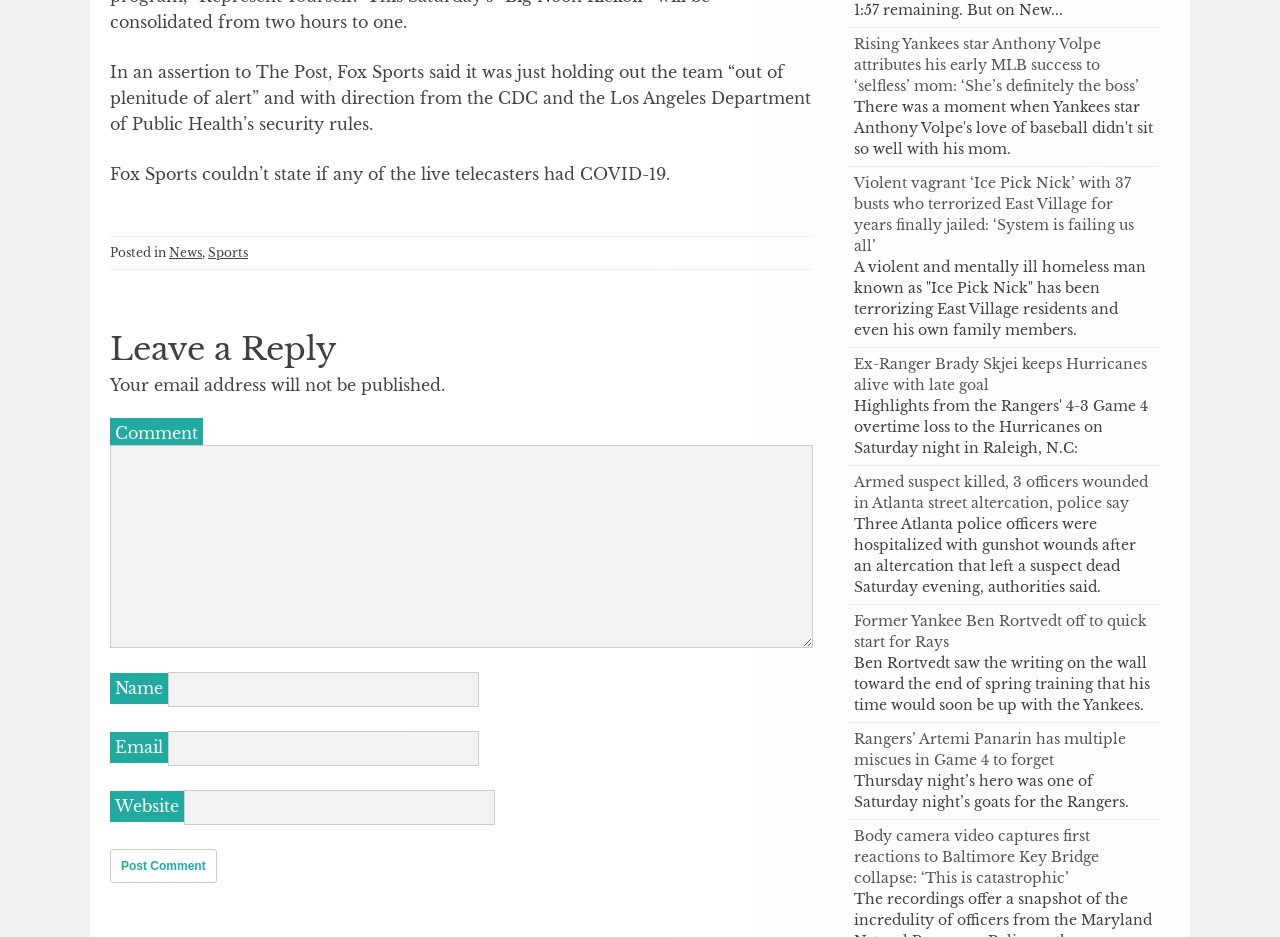Please respond to the question with a concise word or phrase:
How many links are there in the right column?

9